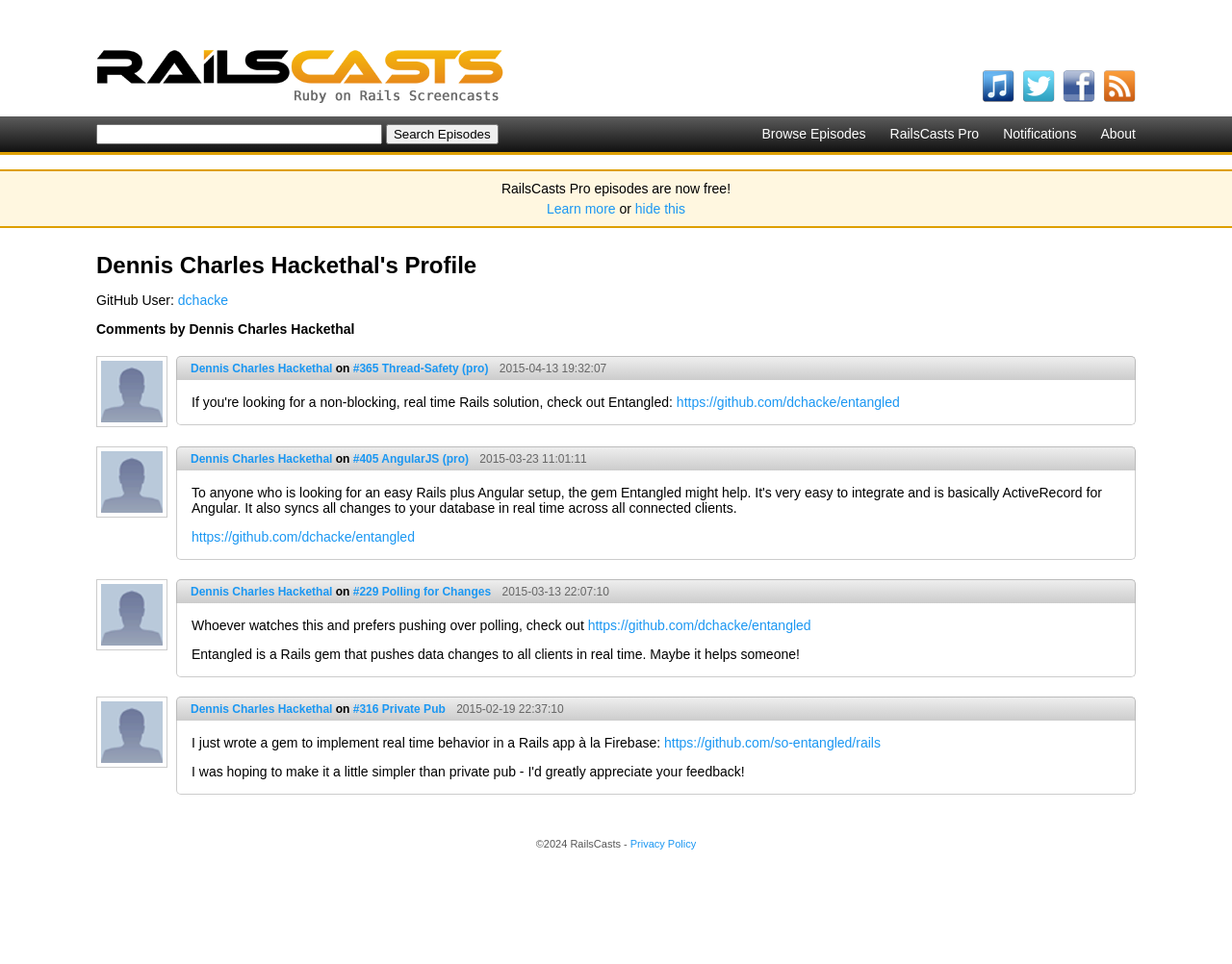Provide the bounding box coordinates of the HTML element this sentence describes: "Books + More". The bounding box coordinates consist of four float numbers between 0 and 1, i.e., [left, top, right, bottom].

None